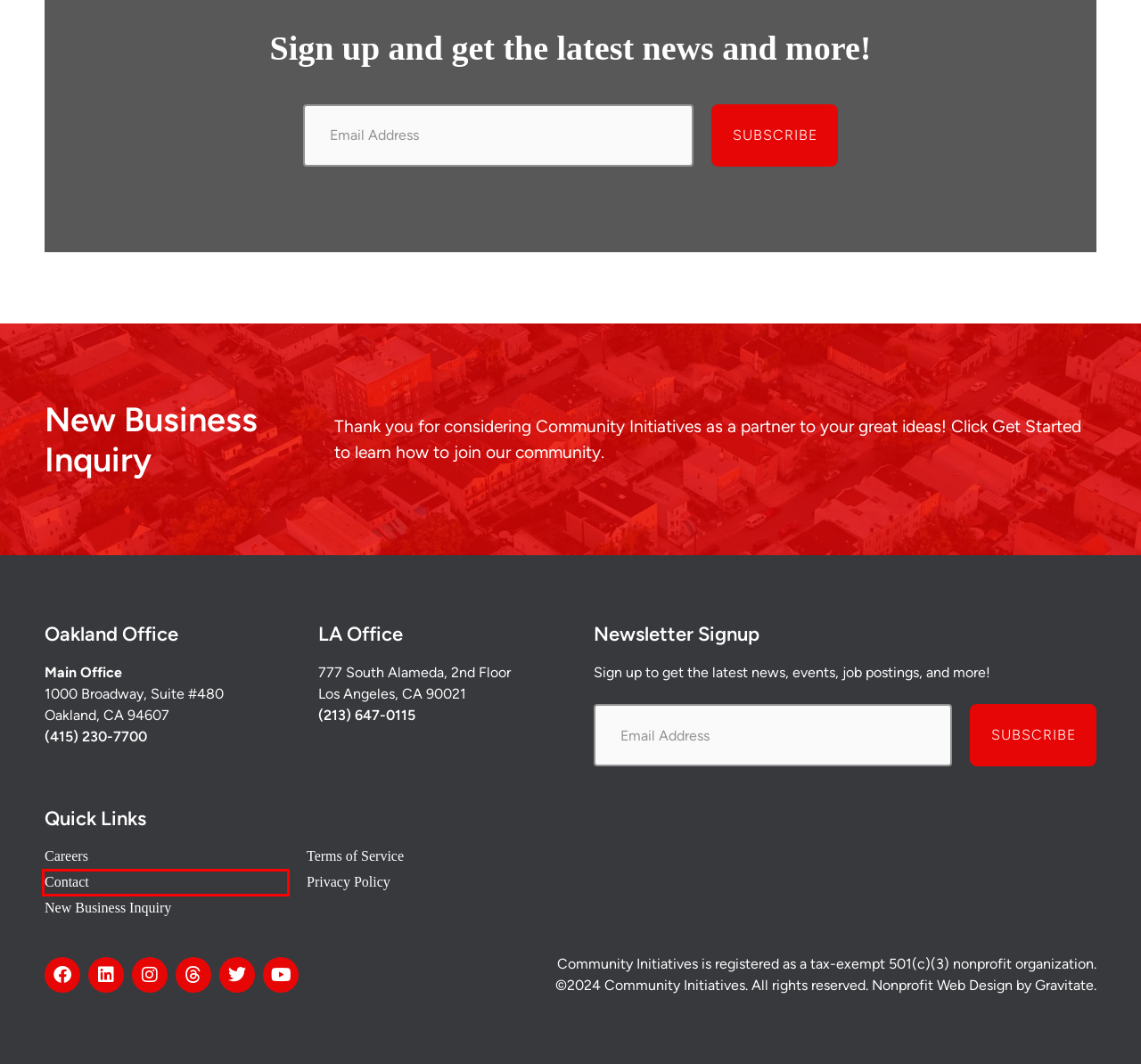Consider the screenshot of a webpage with a red bounding box around an element. Select the webpage description that best corresponds to the new page after clicking the element inside the red bounding box. Here are the candidates:
A. Contact - Community Initiatives
B. Privacy Policy - Community Initiatives
C. Microsoft Nonprofit Grants Proposal
D. Nonprofit Web Design & Digital Marketing | Gravitate
E. Careers - Community Initiatives
F. Terms of Service - Community Initiatives
G. Project Portal - Project Portal
H. Services - Community Initiatives

A